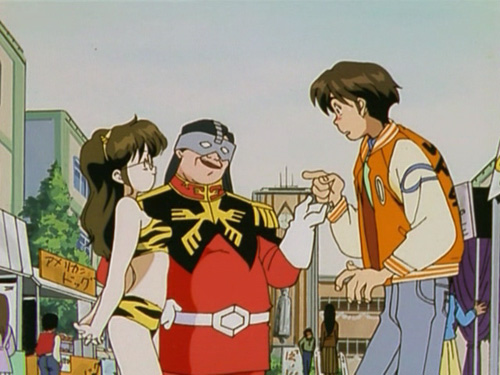What is the young man wearing?
Based on the screenshot, provide a one-word or short-phrase response.

Casual sporty jacket